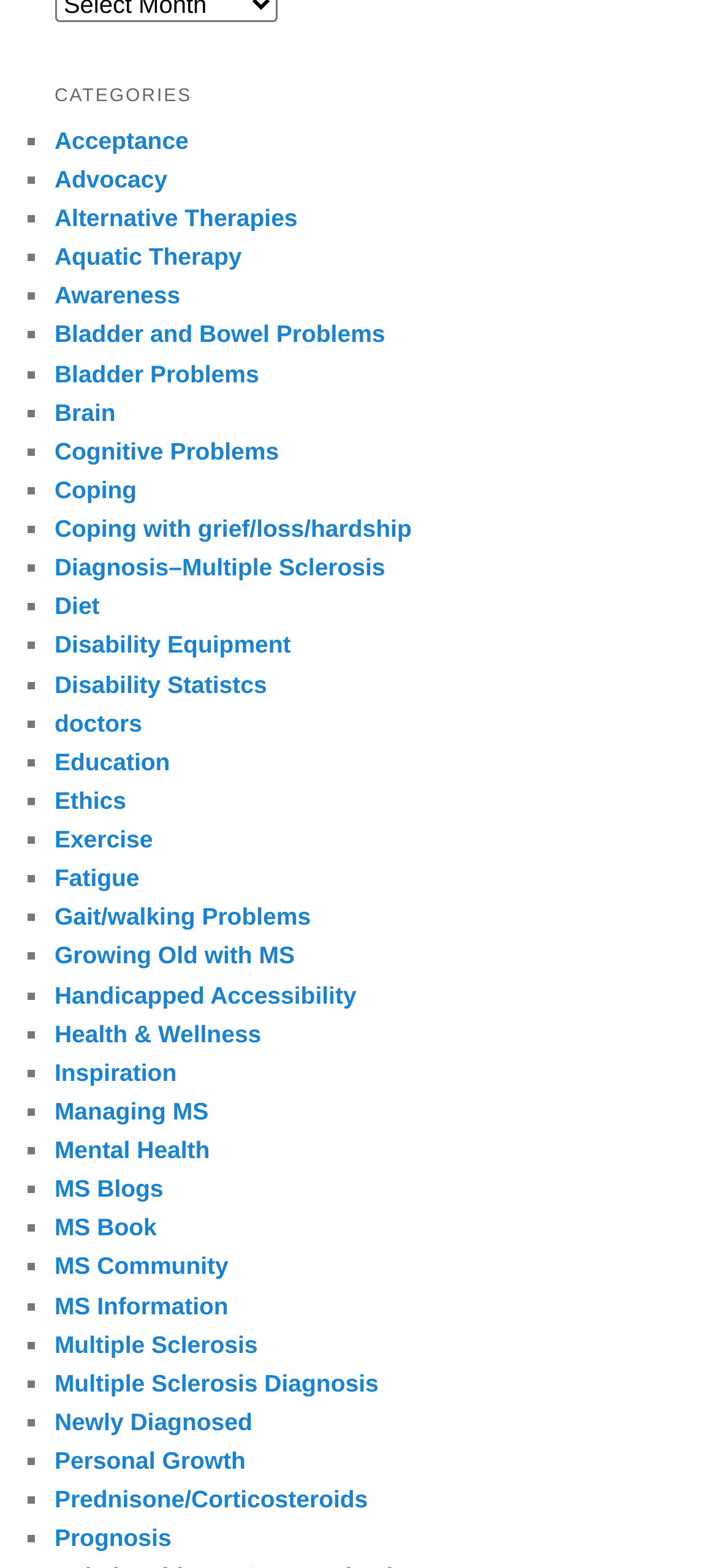What is the first category listed?
Please give a detailed and elaborate answer to the question based on the image.

The first category listed is 'Acceptance' which is indicated by the link 'Acceptance' with a bounding box of [0.076, 0.081, 0.263, 0.098] and a list marker '■' with a bounding box of [0.035, 0.077, 0.05, 0.102] above it.